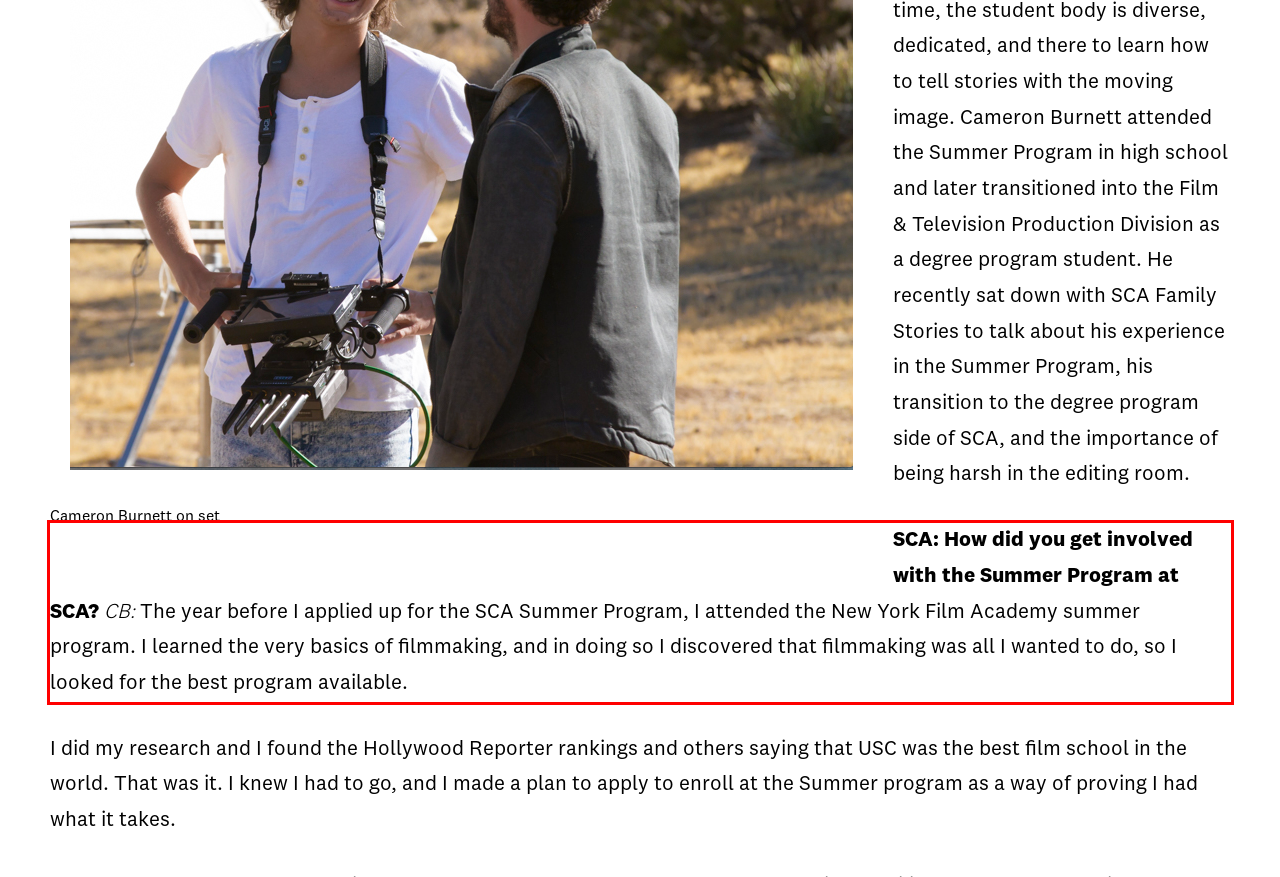Examine the webpage screenshot and use OCR to recognize and output the text within the red bounding box.

SCA: How did you get involved with the Summer Program at SCA? CB: The year before I applied up for the SCA Summer Program, I attended the New York Film Academy summer program. I learned the very basics of filmmaking, and in doing so I discovered that filmmaking was all I wanted to do, so I looked for the best program available.